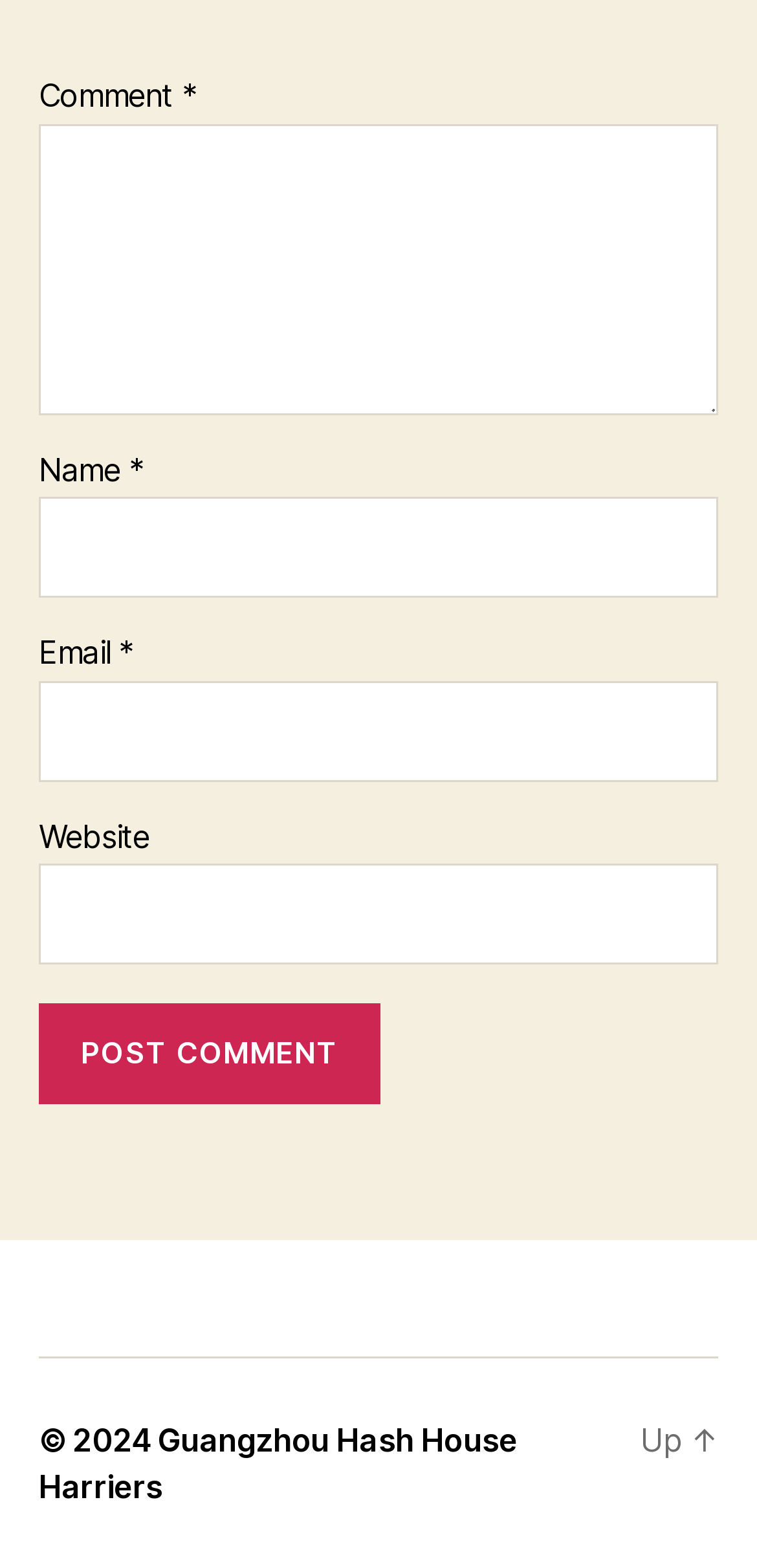Based on the element description: "name="submit" value="Post Comment"", identify the UI element and provide its bounding box coordinates. Use four float numbers between 0 and 1, [left, top, right, bottom].

[0.051, 0.64, 0.503, 0.704]